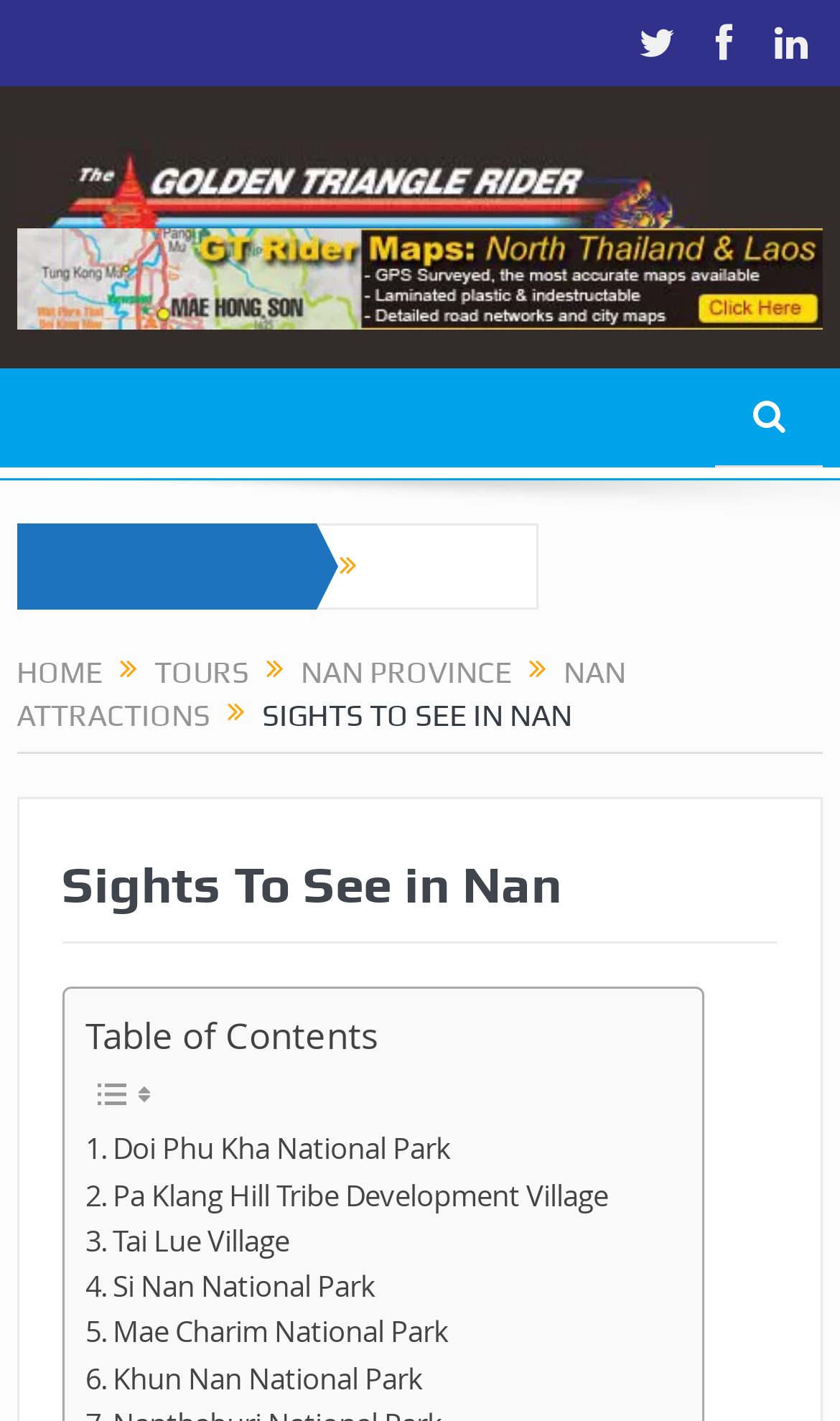Give a concise answer using one word or a phrase to the following question:
What is the name of the website?

The GT Rider